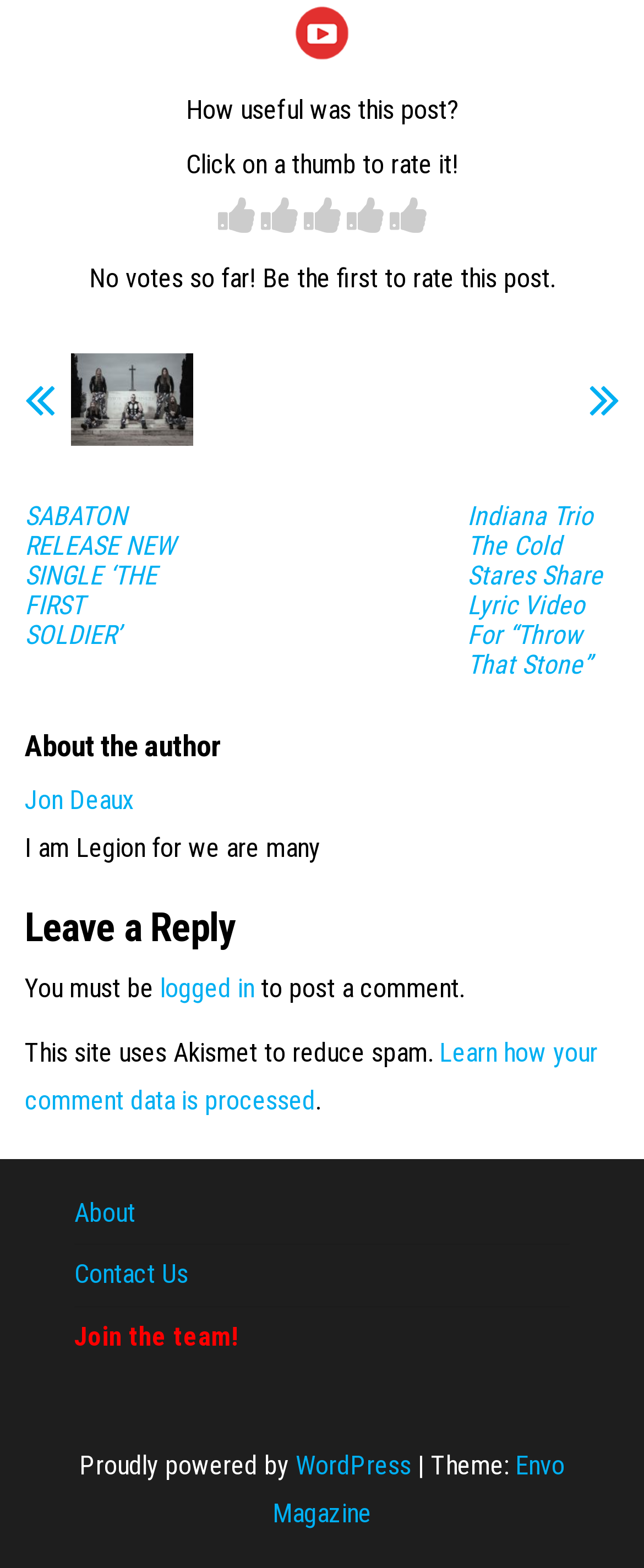Answer succinctly with a single word or phrase:
How many links are there in the top section?

3